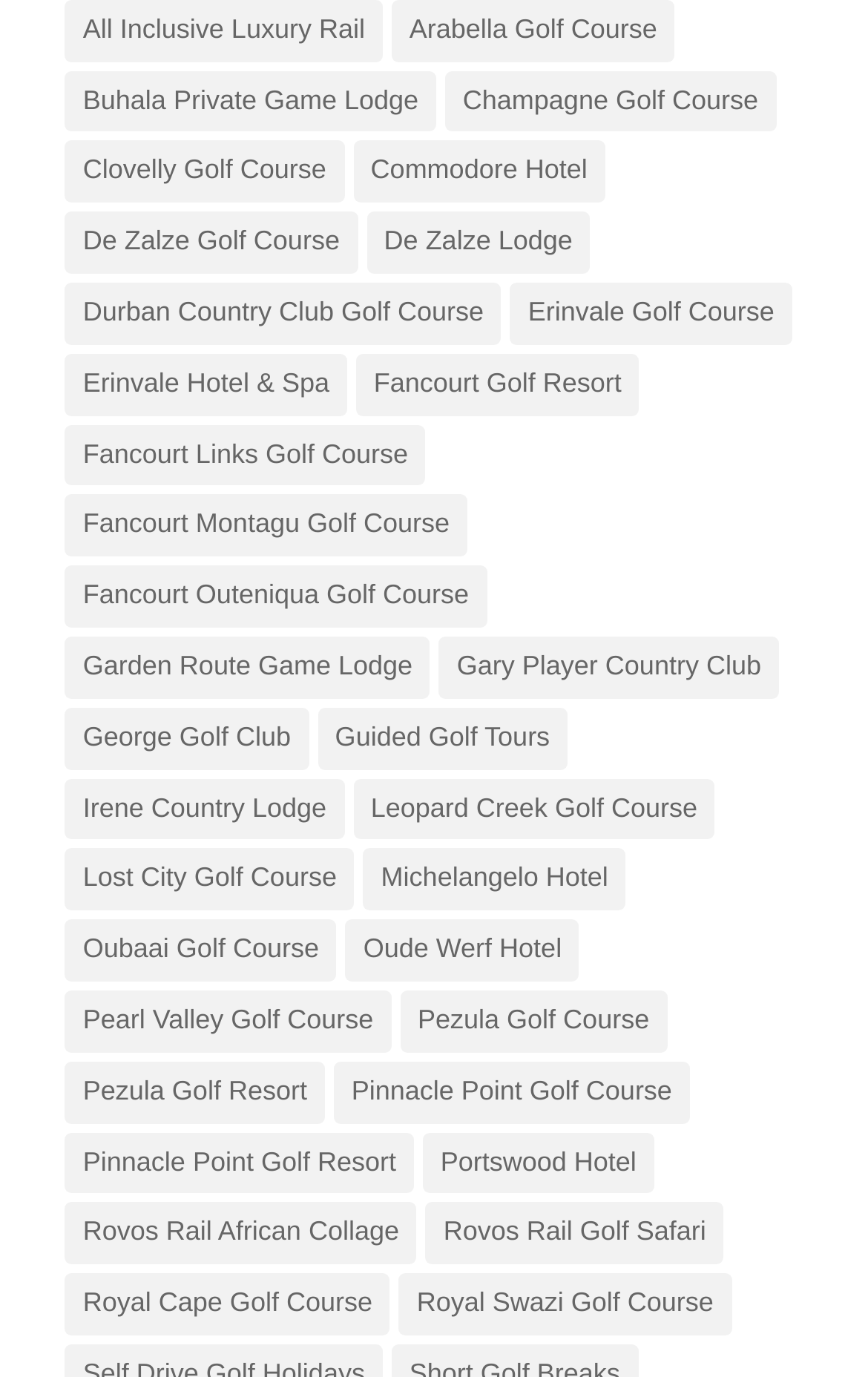Pinpoint the bounding box coordinates of the element to be clicked to execute the instruction: "Book a room at Commodore Hotel".

[0.406, 0.103, 0.697, 0.147]